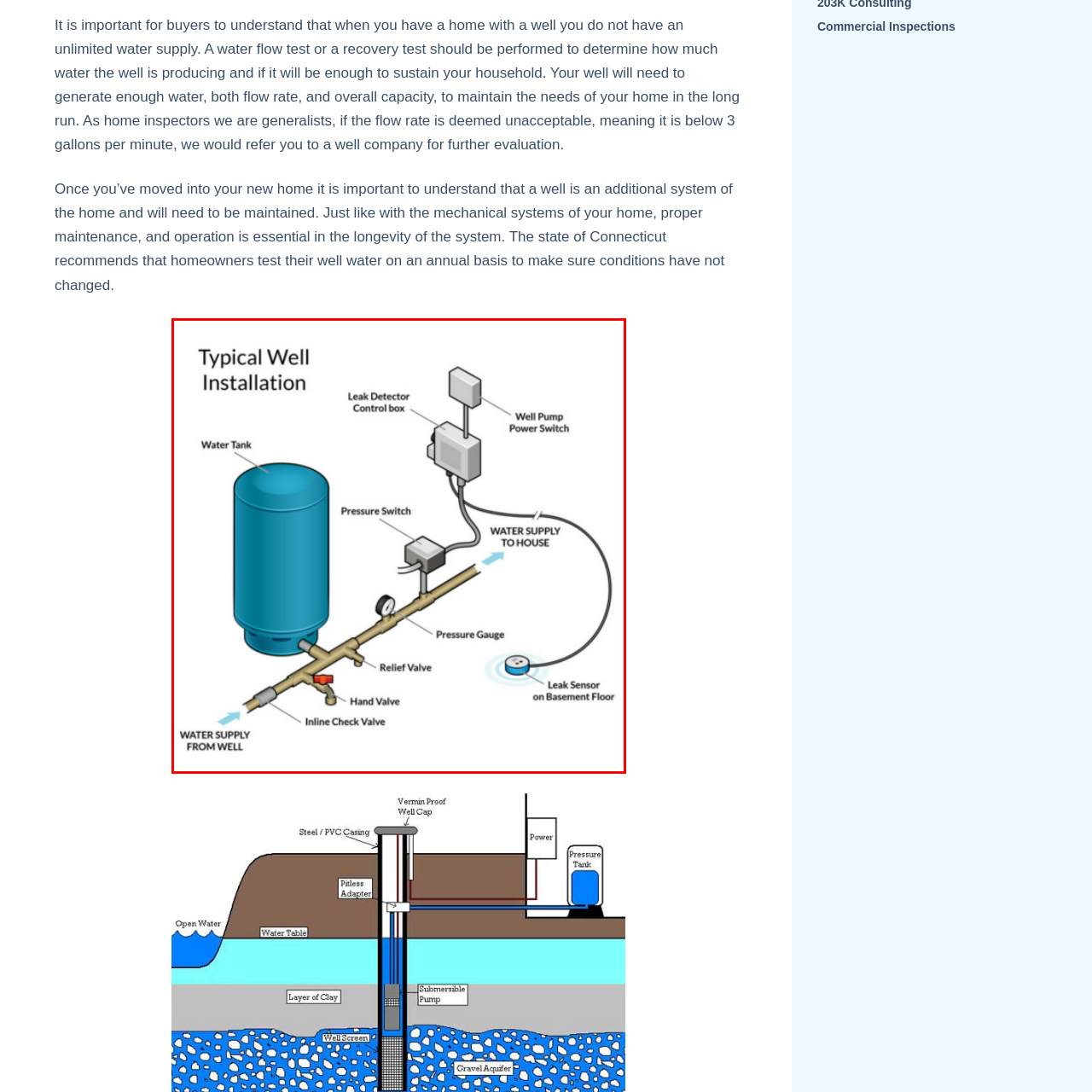Where is the leak sensor located?
View the portion of the image encircled by the red bounding box and give a one-word or short phrase answer.

on the basement floor